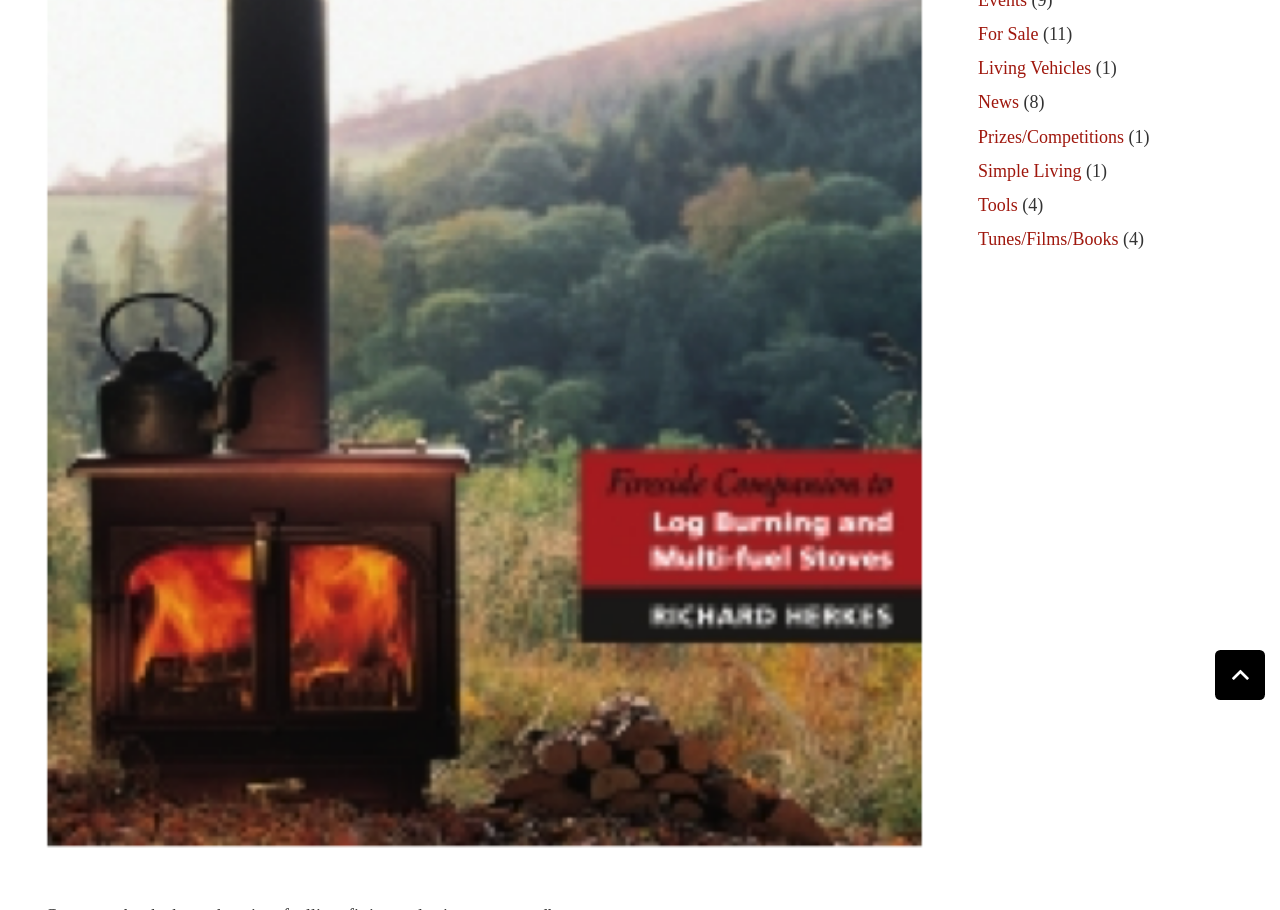Using the description: "Living Vehicles", identify the bounding box of the corresponding UI element in the screenshot.

[0.764, 0.064, 0.852, 0.086]